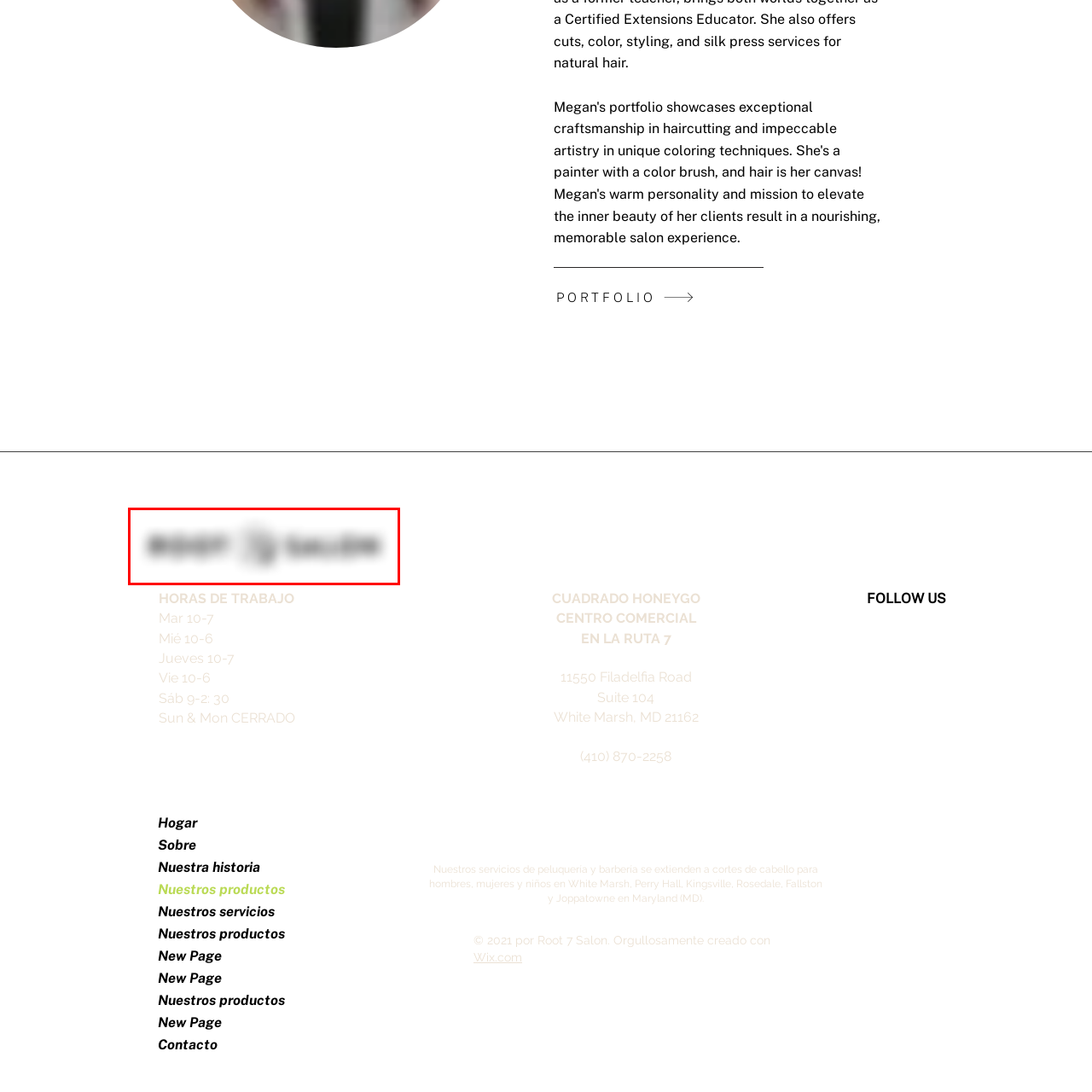What type of services does Root 7 Salon provide?
Study the image within the red bounding box and provide a detailed response to the question.

The caption states that Root 7 Salon focuses on providing high-quality hair and barbering services for clients of all ages, emphasizing skillful cuts and a welcoming atmosphere.